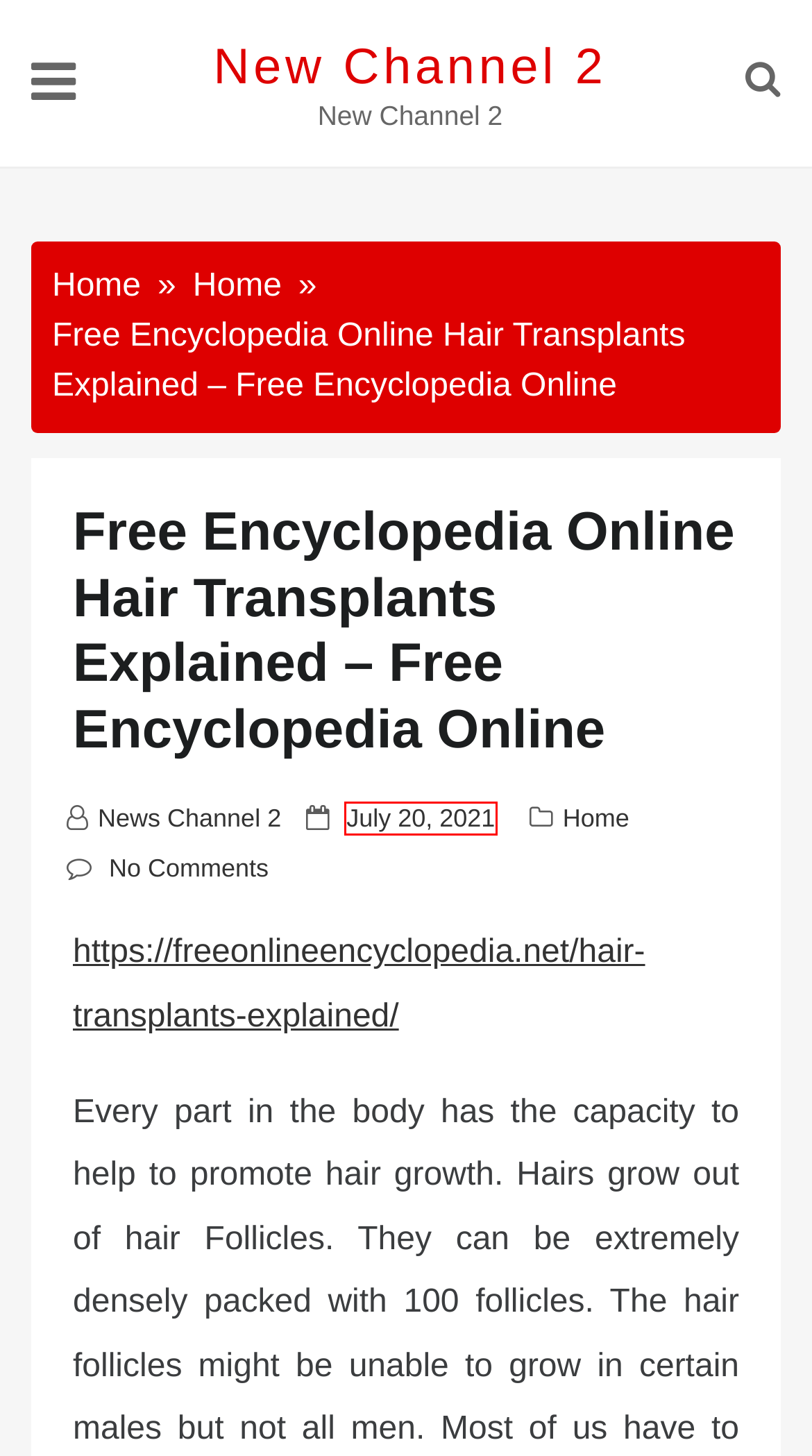You are given a screenshot depicting a webpage with a red bounding box around a UI element. Select the description that best corresponds to the new webpage after clicking the selected element. Here are the choices:
A. New Channel 2 - New Channel 2
B. June 12, 2024 - New Channel 2
C. How a Healthcare Electronic Notification System Can Help Manage Your Health - New Channel 2
D. Home Archives - New Channel 2
E. News Channel 2, Author at New Channel 2
F. Life Issues Examples and Solutions - Benro Properties - New Channel 2
G. July 20, 2021 - New Channel 2
H. Hair Transplants Explained - Free Encyclopedia Online

G